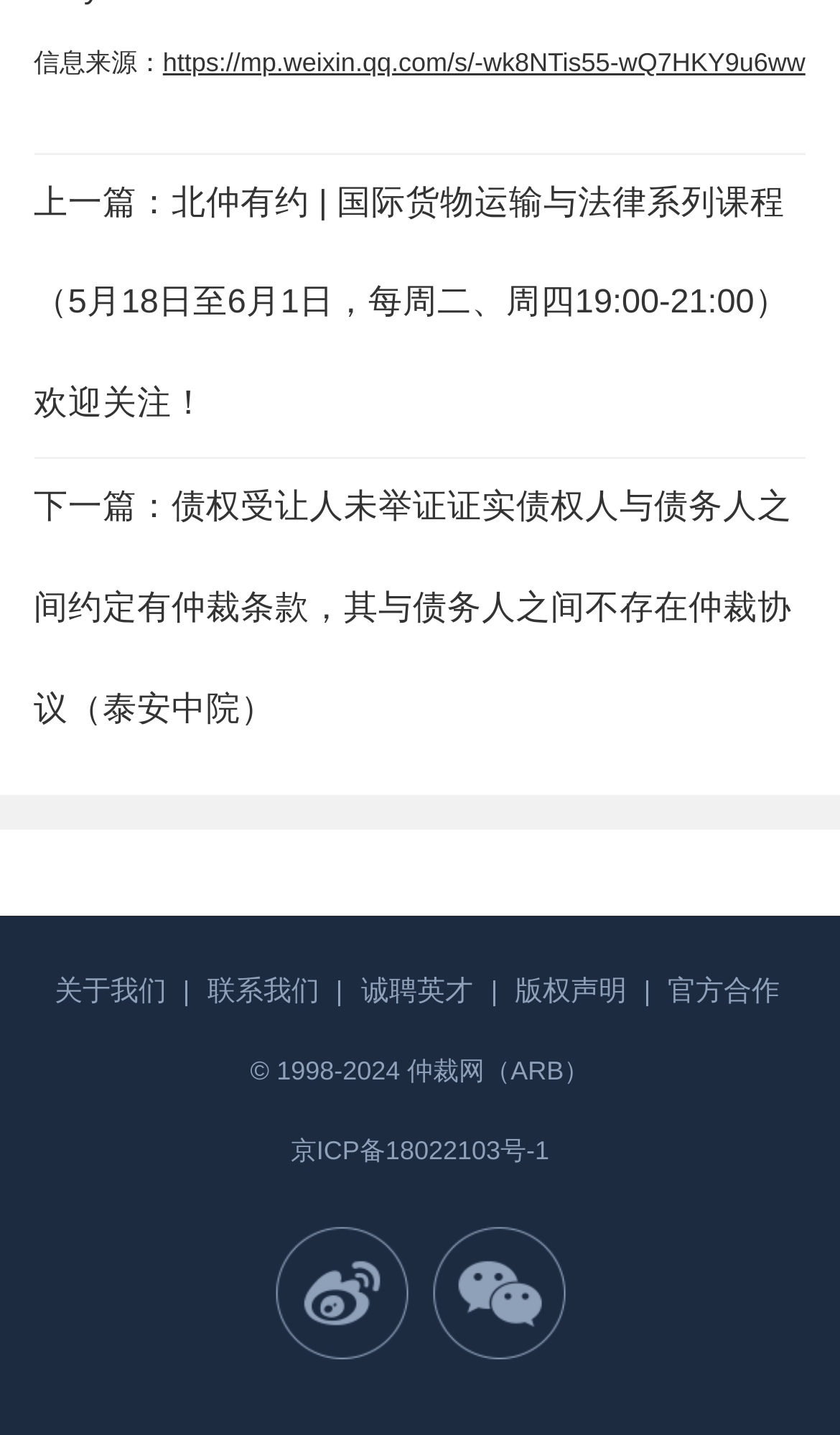Provide your answer in a single word or phrase: 
What is the copyright year range of the website?

1998-2024